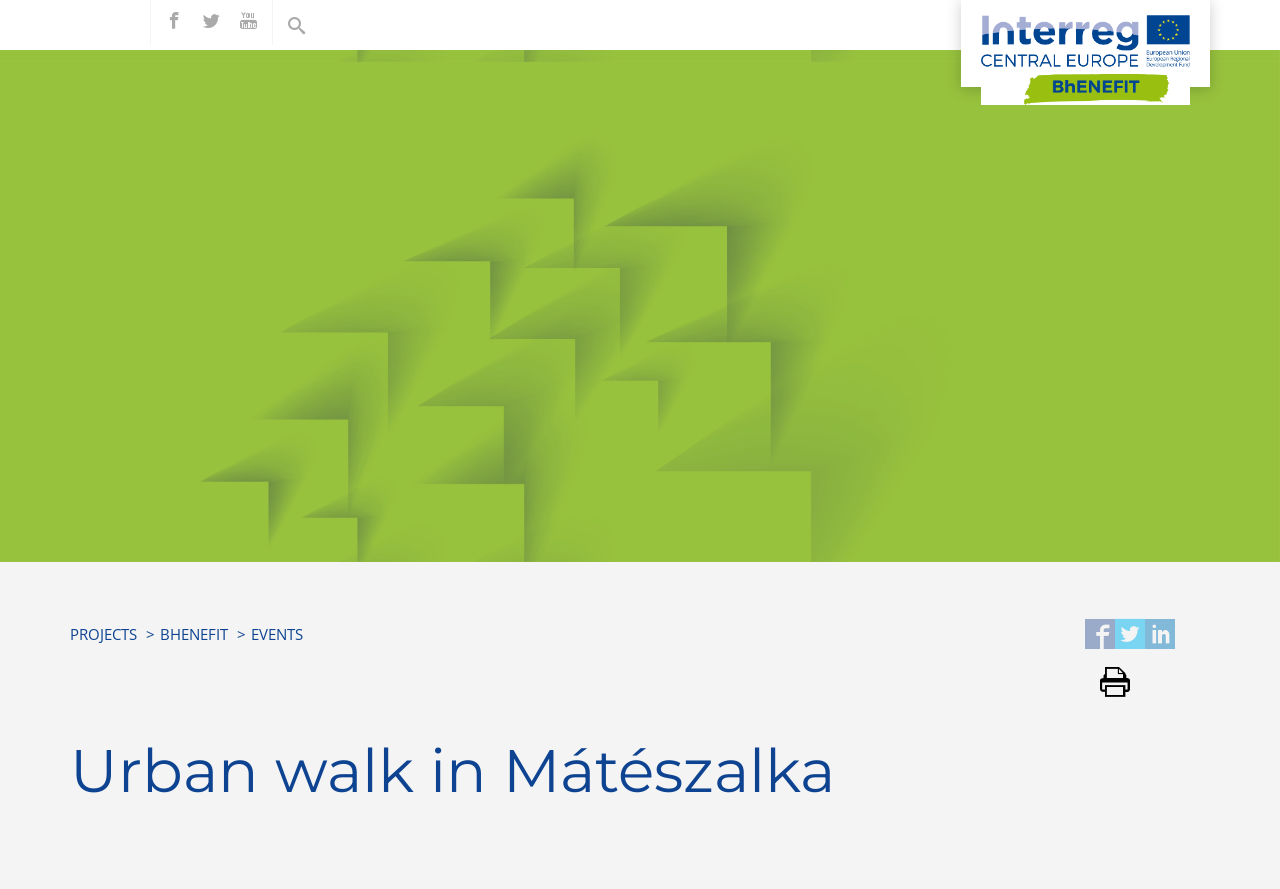Please identify the bounding box coordinates of the element I need to click to follow this instruction: "View projects".

[0.055, 0.702, 0.107, 0.724]